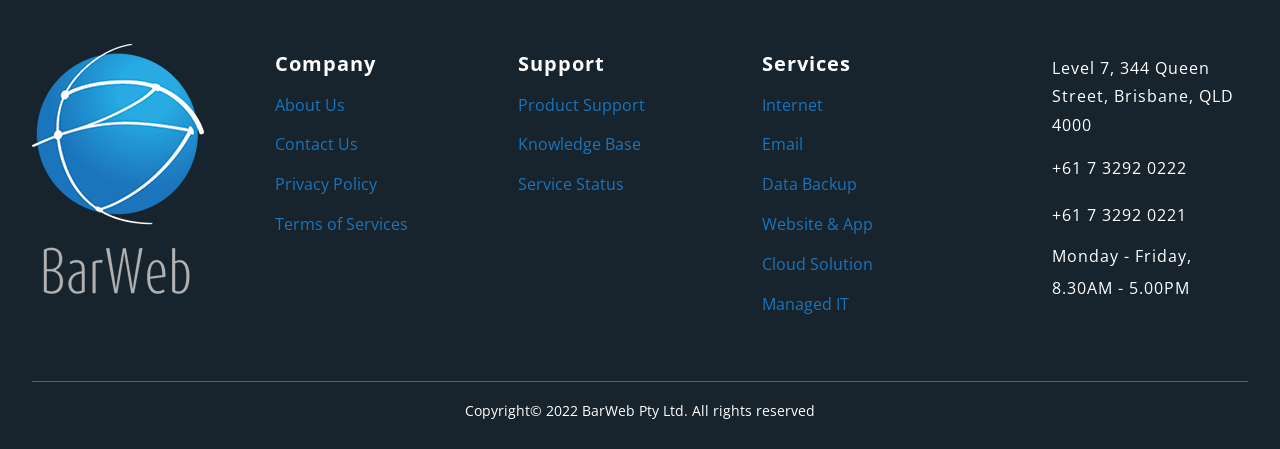Please identify the bounding box coordinates of the element that needs to be clicked to perform the following instruction: "Learn about Internet services".

[0.595, 0.209, 0.643, 0.258]